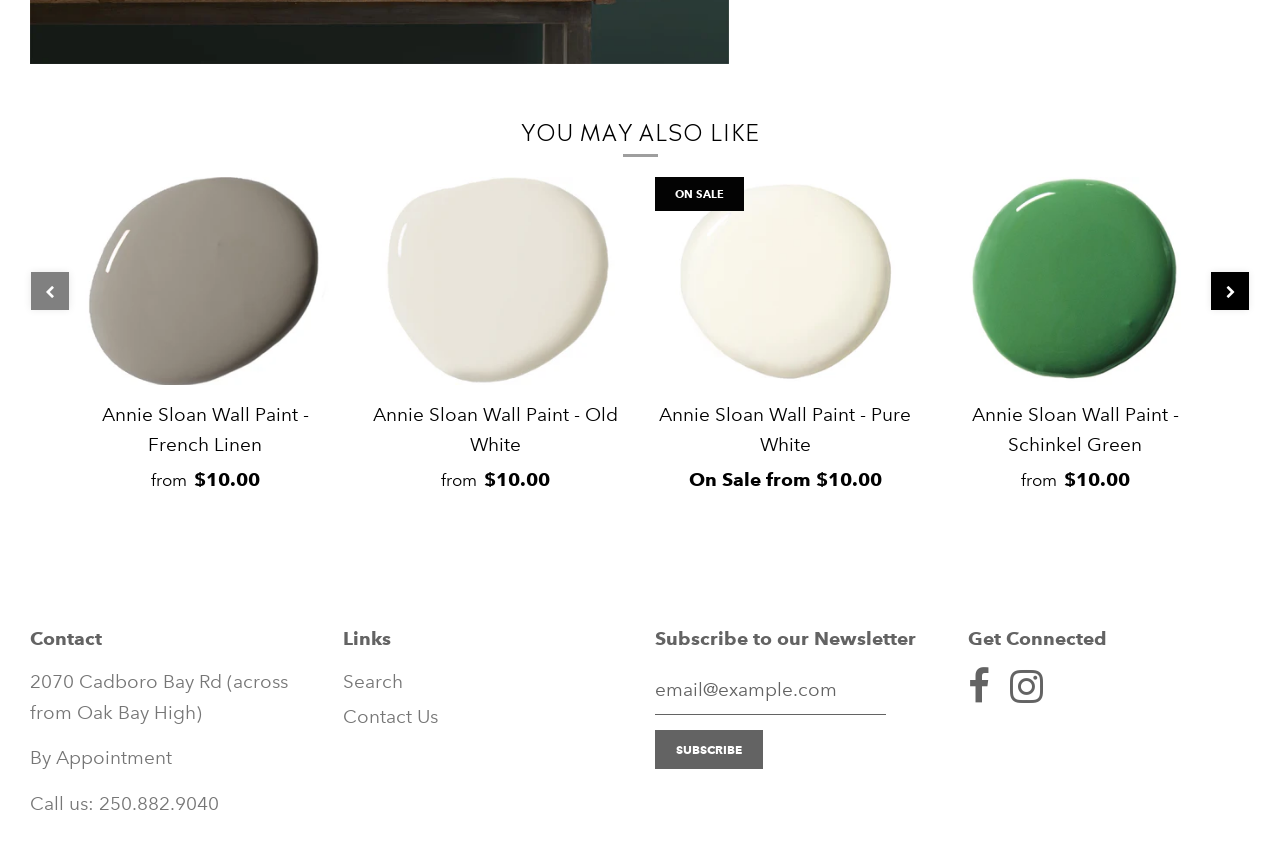What is the address of the location?
Analyze the screenshot and provide a detailed answer to the question.

I found the address '2070 Cadboro Bay Rd' by looking at the StaticText element with the text '2070 Cadboro Bay Rd (across from Oak Bay High)' which is a child of the main element.